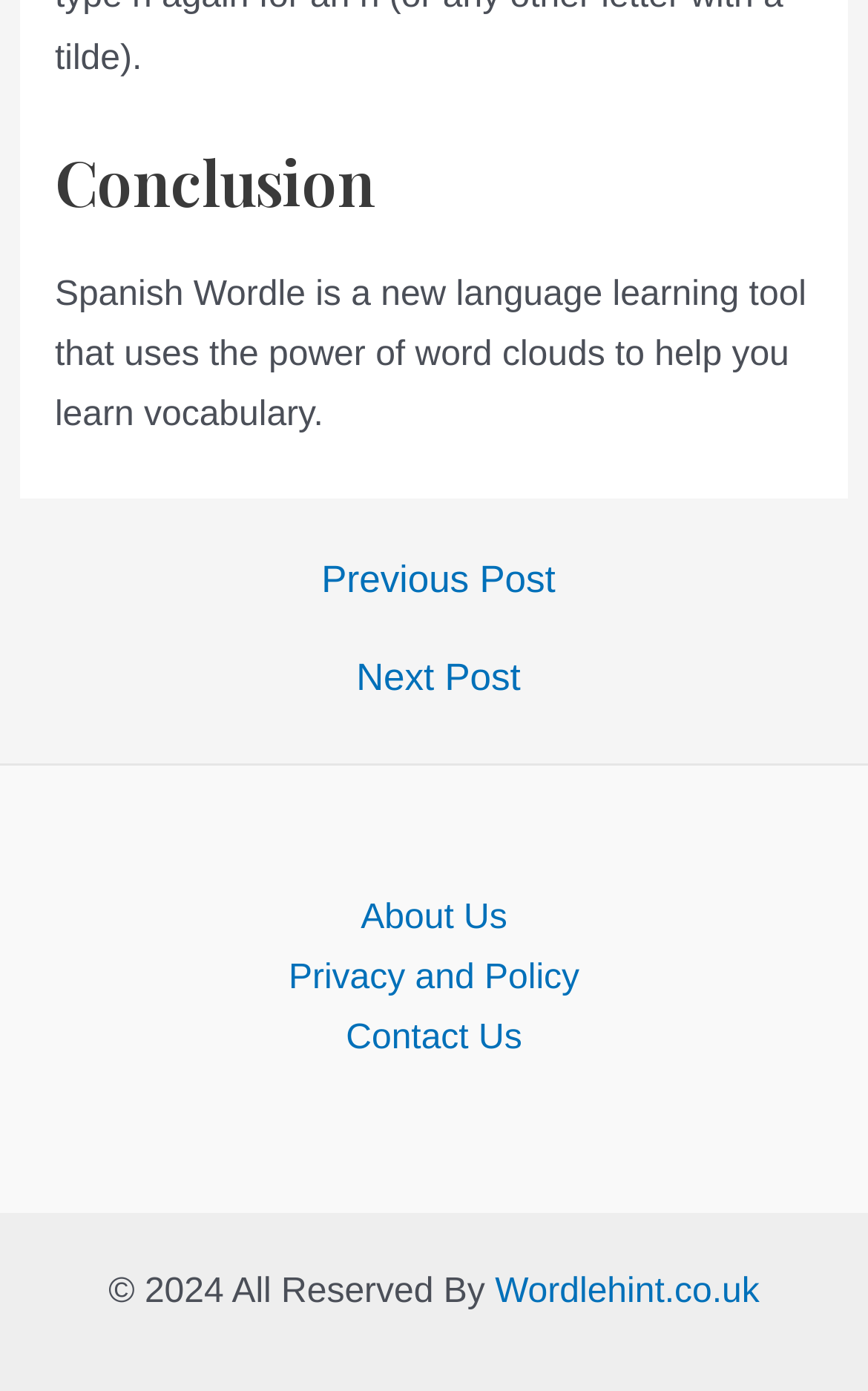What is the copyright year mentioned?
Refer to the image and offer an in-depth and detailed answer to the question.

The webpage mentions '© 2024 All Reserved By' at the bottom, indicating the copyright year.